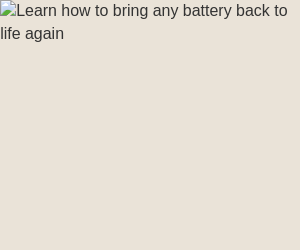Elaborate on the image with a comprehensive description.

The image is associated with a tutorial or informative content titled "Learn how to bring any battery back to life again." This section likely offers practical advice or techniques for rejuvenating dead batteries, appealing to readers interested in sustainable energy solutions. The backdrop is a neutral color, emphasizing the text, which invites viewers to explore methods that can extend the life of batteries, thereby promoting sustainability and resourcefulness in energy consumption. This content likely fits within a broader context of renewable energy solutions and eco-friendly practices.